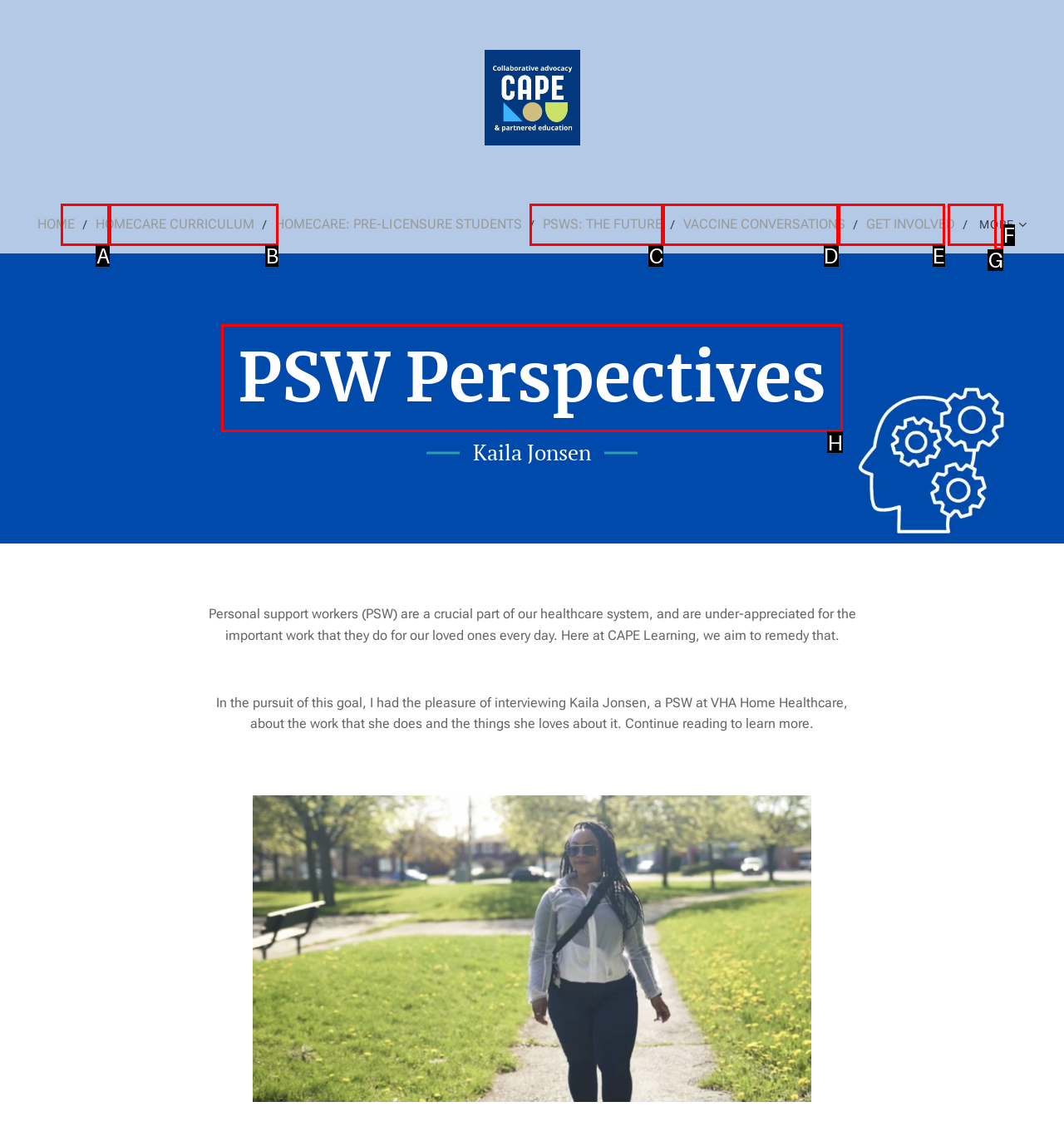Point out which UI element to click to complete this task: Read PSW Perspectives heading
Answer with the letter corresponding to the right option from the available choices.

H